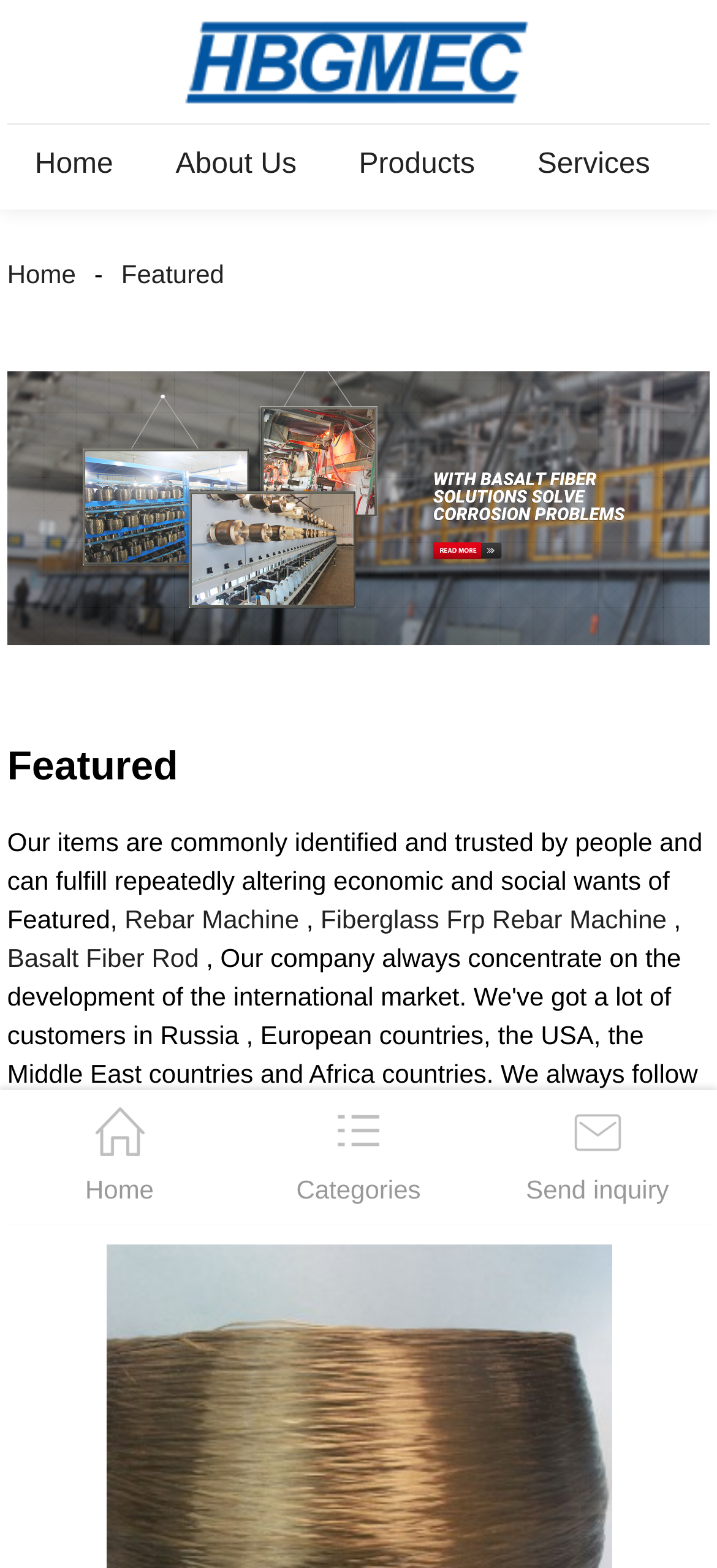Please answer the following question using a single word or phrase: 
How many product links are in the featured section?

3